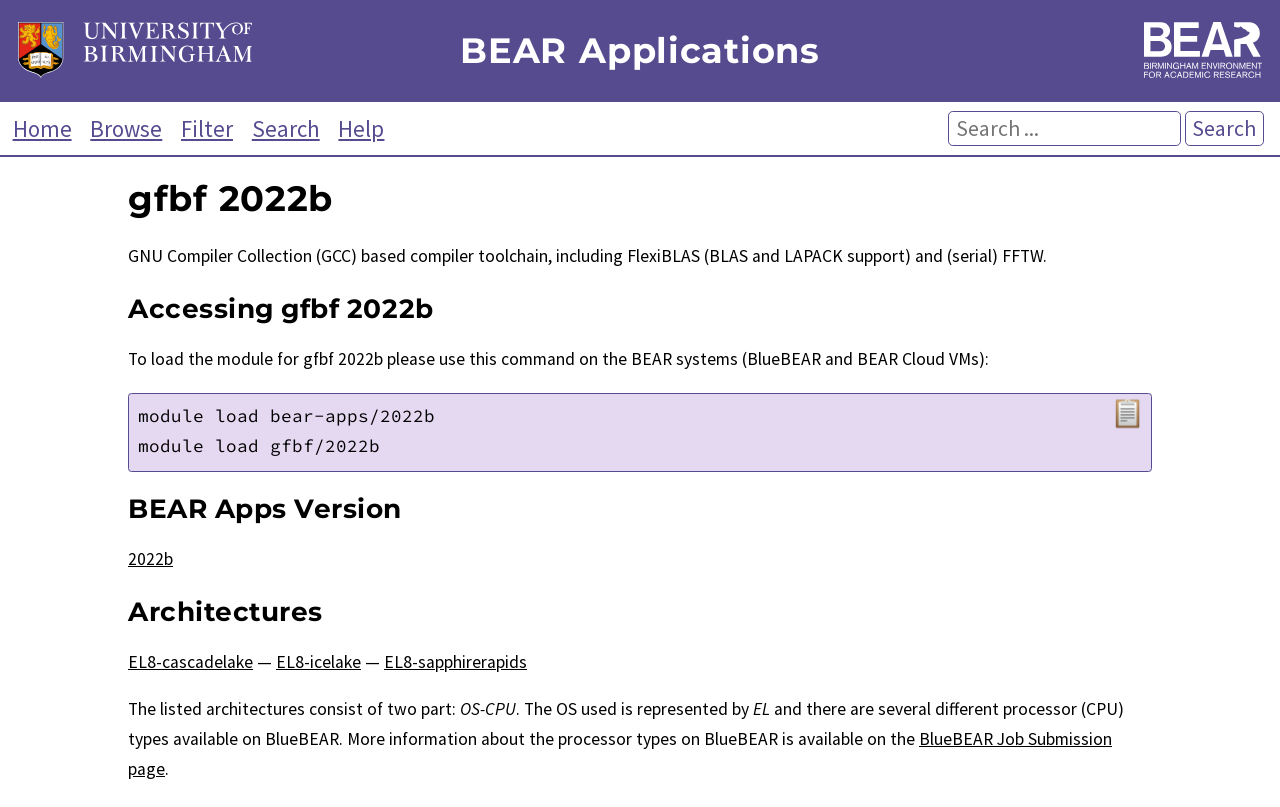Identify the bounding box coordinates of the clickable region to carry out the given instruction: "Search for something".

[0.741, 0.137, 0.922, 0.181]